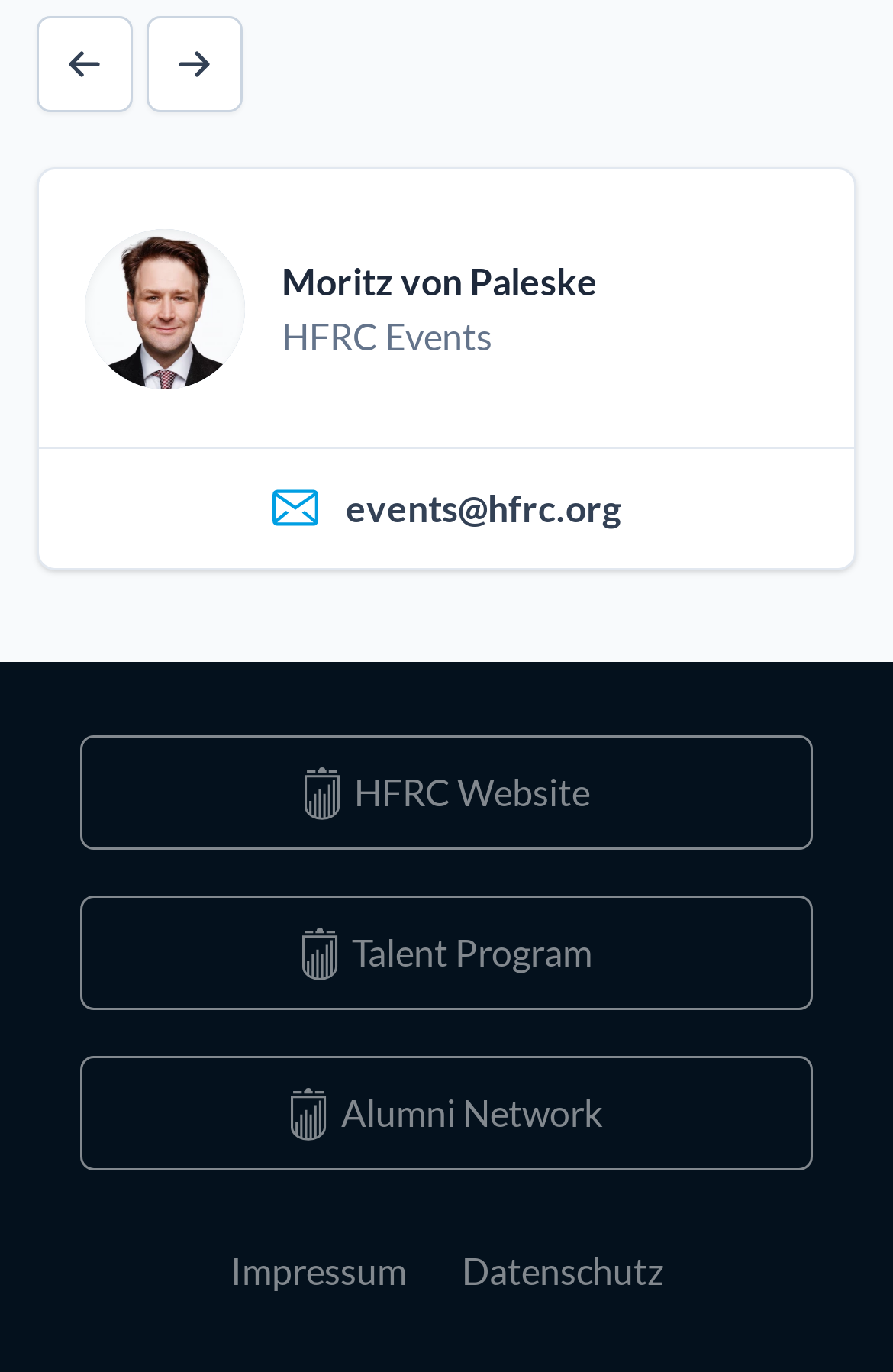Determine the bounding box of the UI component based on this description: "Talent Program". The bounding box coordinates should be four float values between 0 and 1, i.e., [left, top, right, bottom].

[0.09, 0.653, 0.91, 0.736]